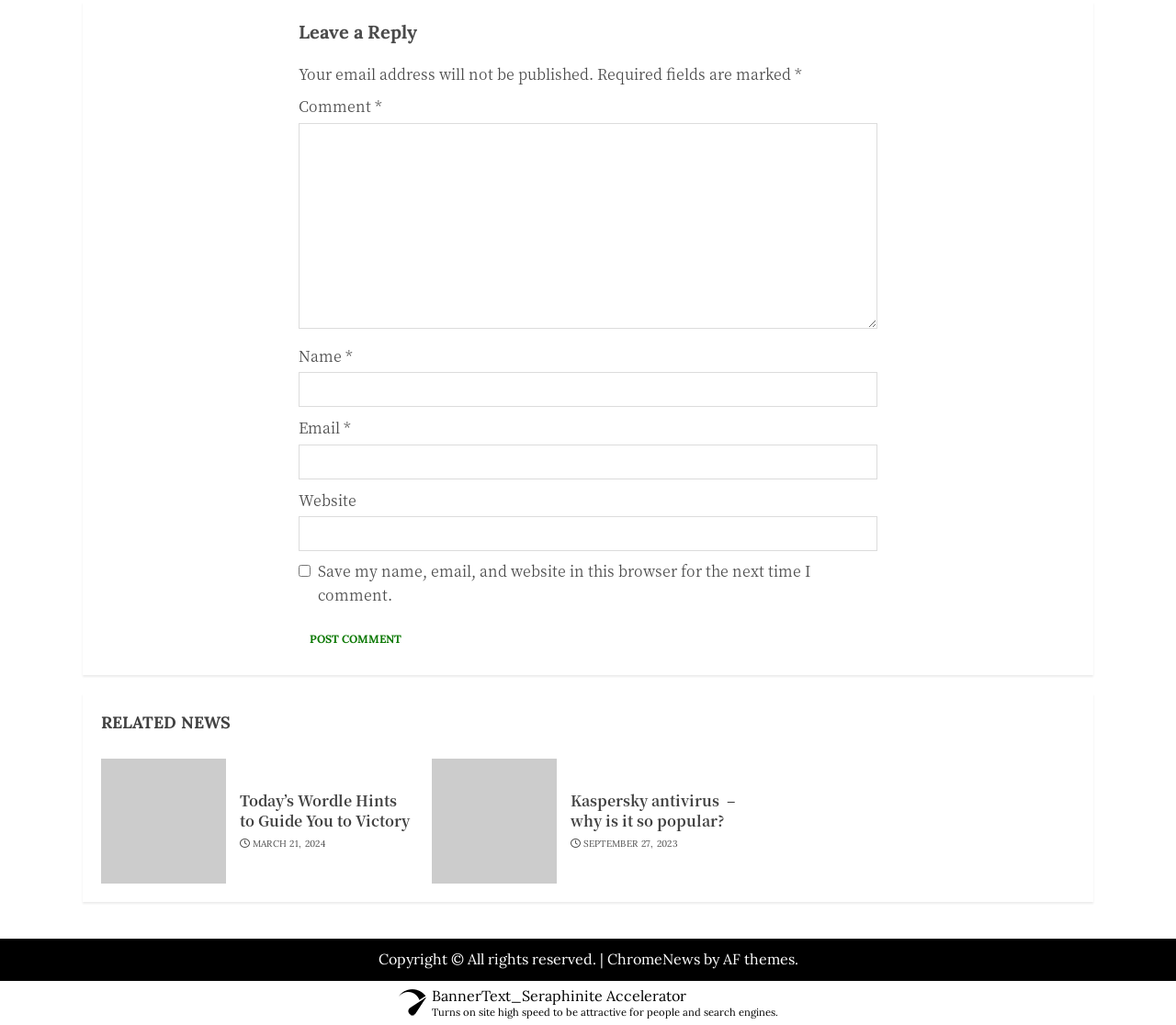Based on the description "parent_node: Comment * name="comment"", find the bounding box of the specified UI element.

[0.254, 0.119, 0.746, 0.32]